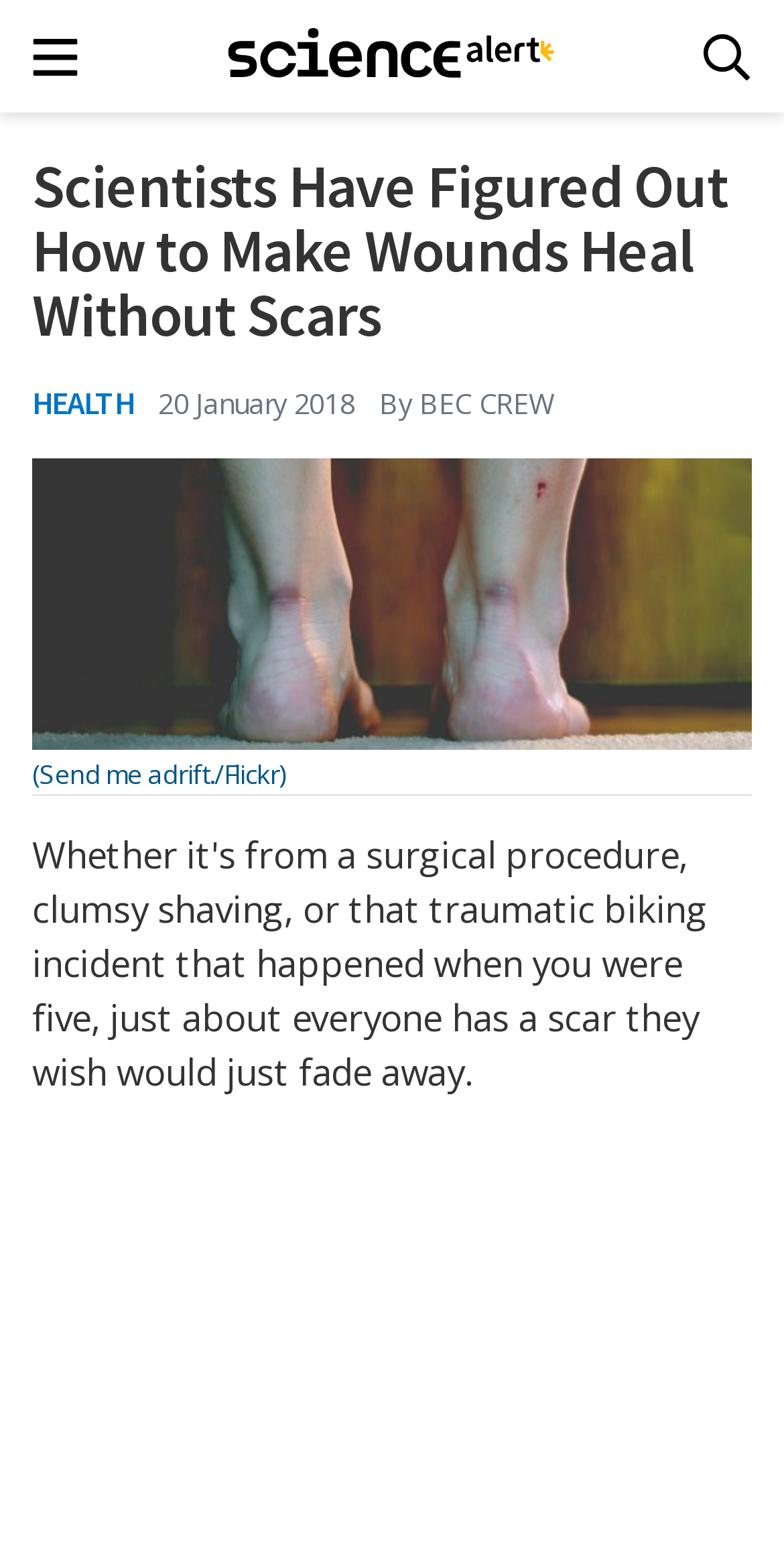What is the source of the image?
Answer the question with a single word or phrase by looking at the picture.

Flickr